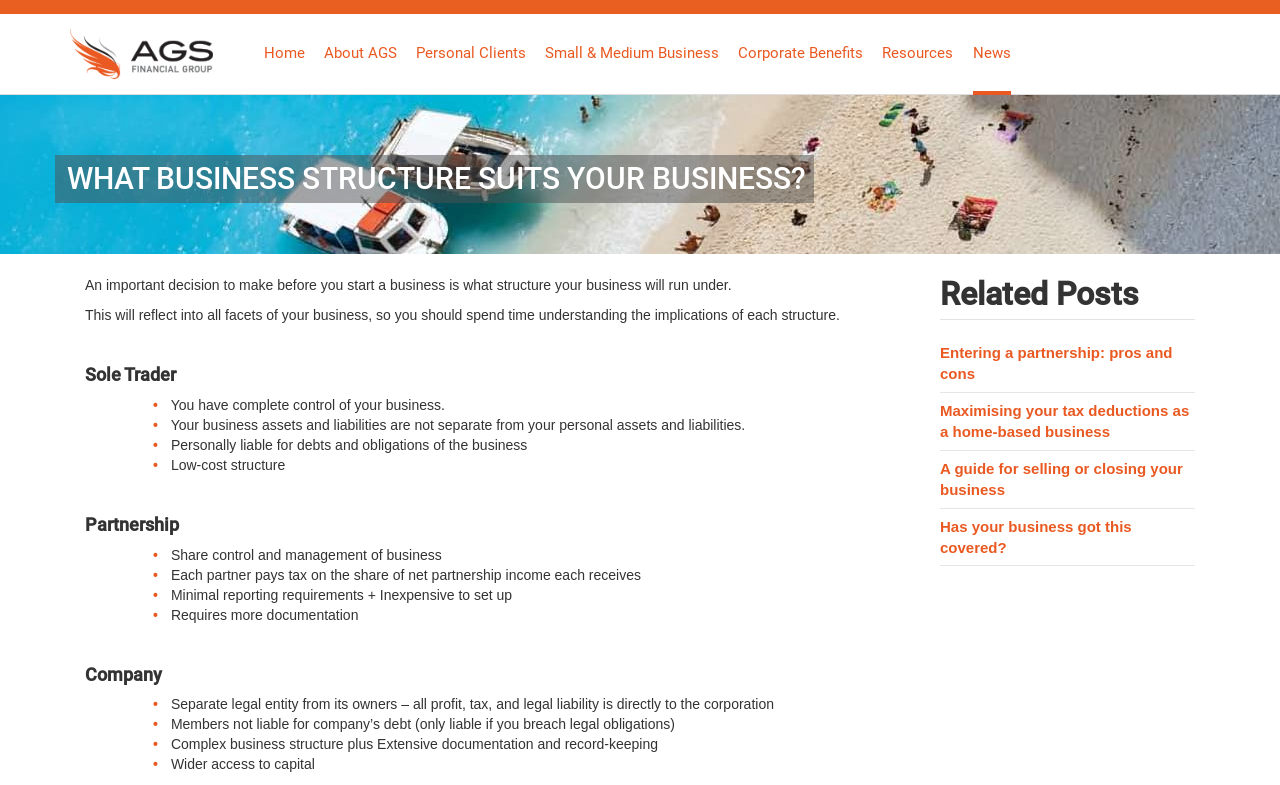What is the disadvantage of a Sole Trader business structure?
Please craft a detailed and exhaustive response to the question.

By reading the characteristics of a Sole Trader business structure, I can see that one of the disadvantages listed is 'Personally liable for debts and obligations of the business'. This suggests that as a Sole Trader, the individual is personally responsible for the debts and obligations of the business, which can be a significant risk.